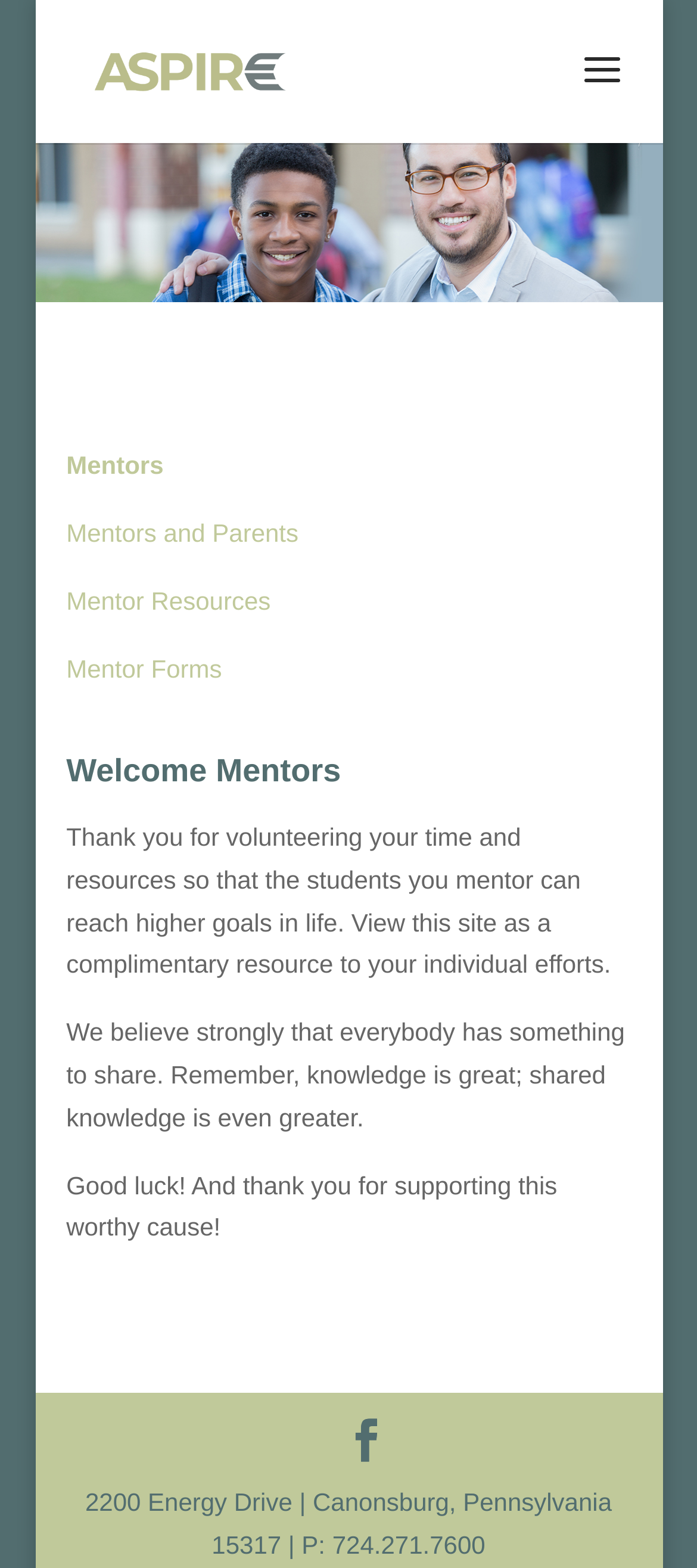What is the organization's address?
Respond to the question with a single word or phrase according to the image.

2200 Energy Drive, Canonsburg, PA 15317